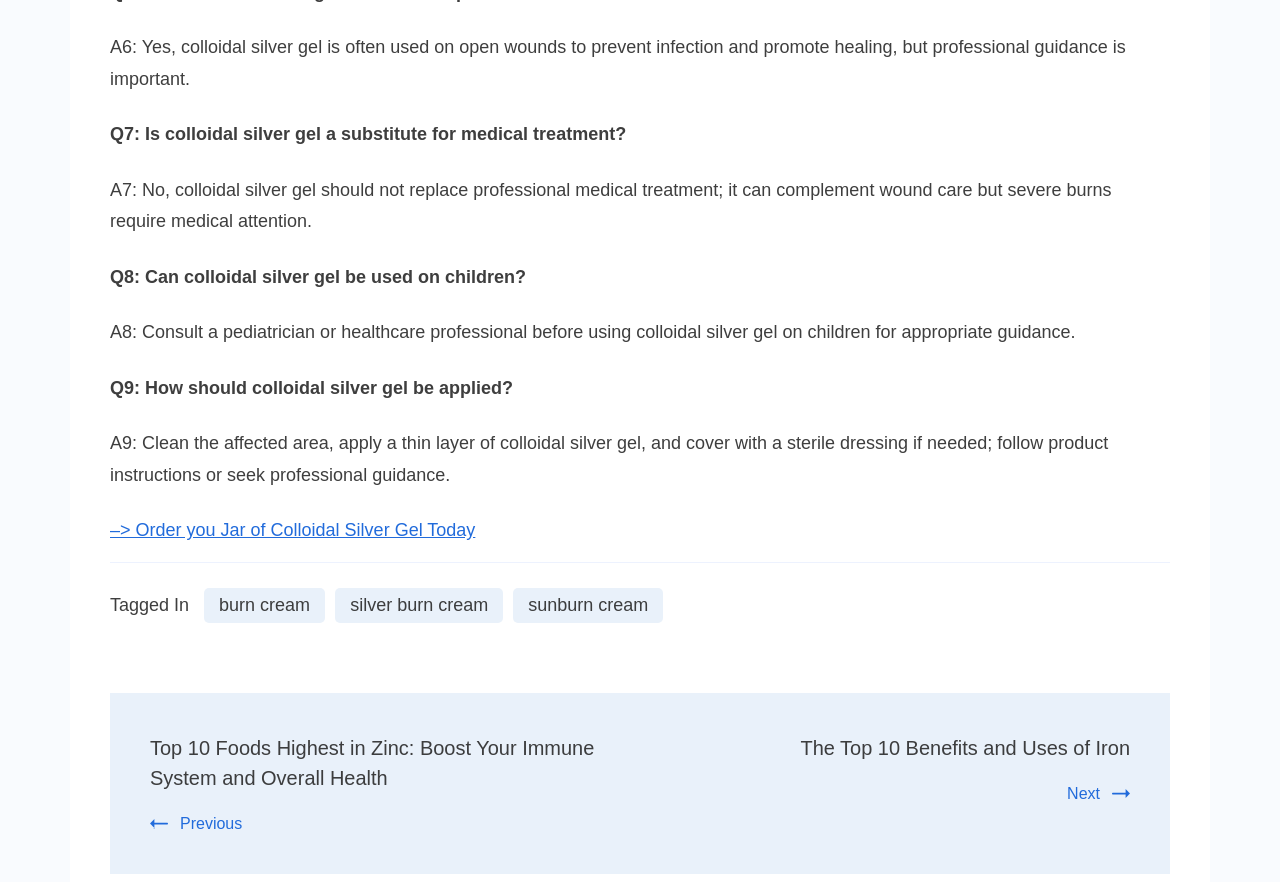Please locate the bounding box coordinates of the element that needs to be clicked to achieve the following instruction: "learn about CheckMate". The coordinates should be four float numbers between 0 and 1, i.e., [left, top, right, bottom].

None